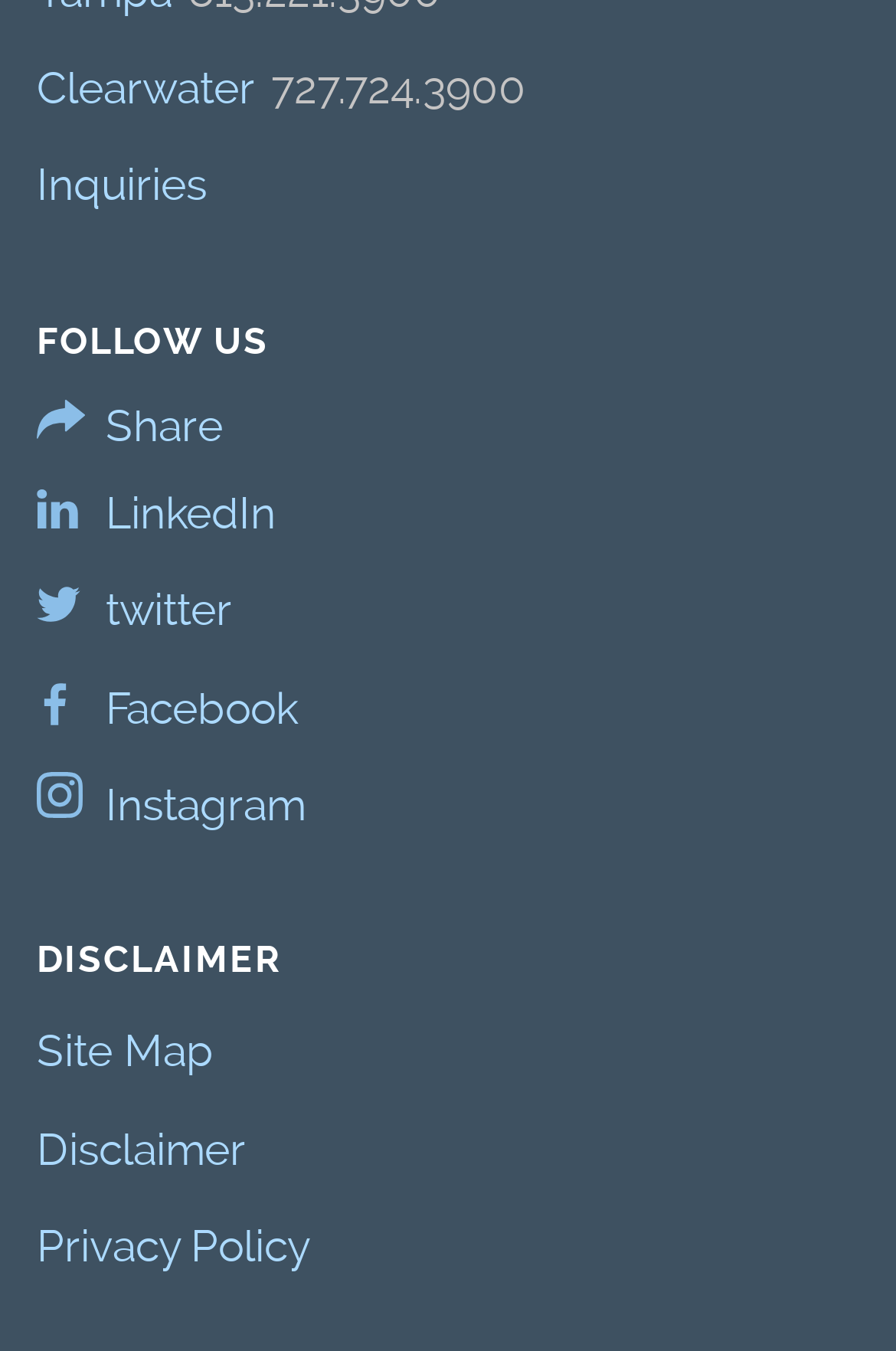Determine the bounding box coordinates of the target area to click to execute the following instruction: "Follow on LinkedIn."

[0.041, 0.355, 0.959, 0.407]